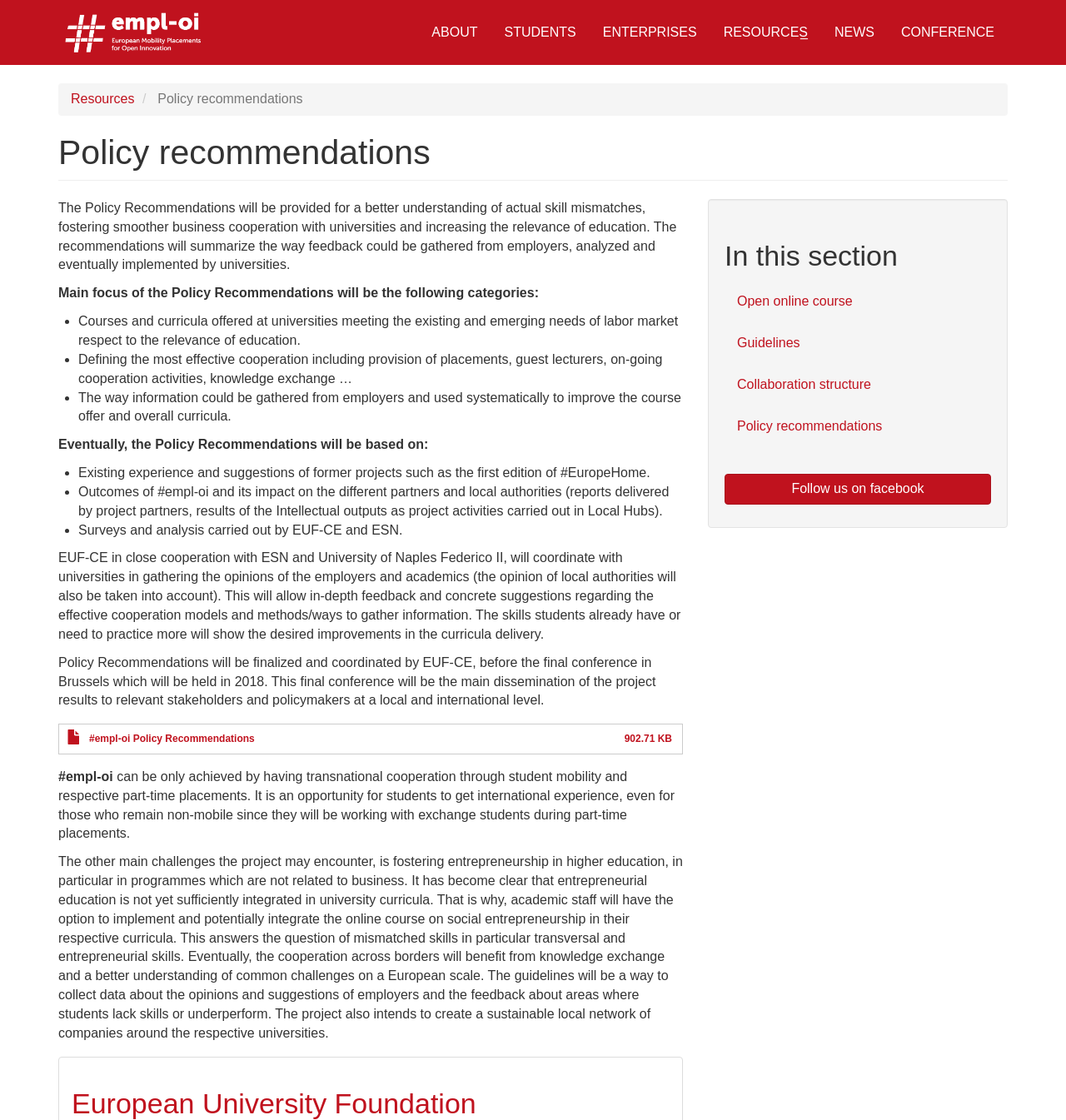Provide the bounding box for the UI element matching this description: "News".

[0.77, 0.009, 0.833, 0.049]